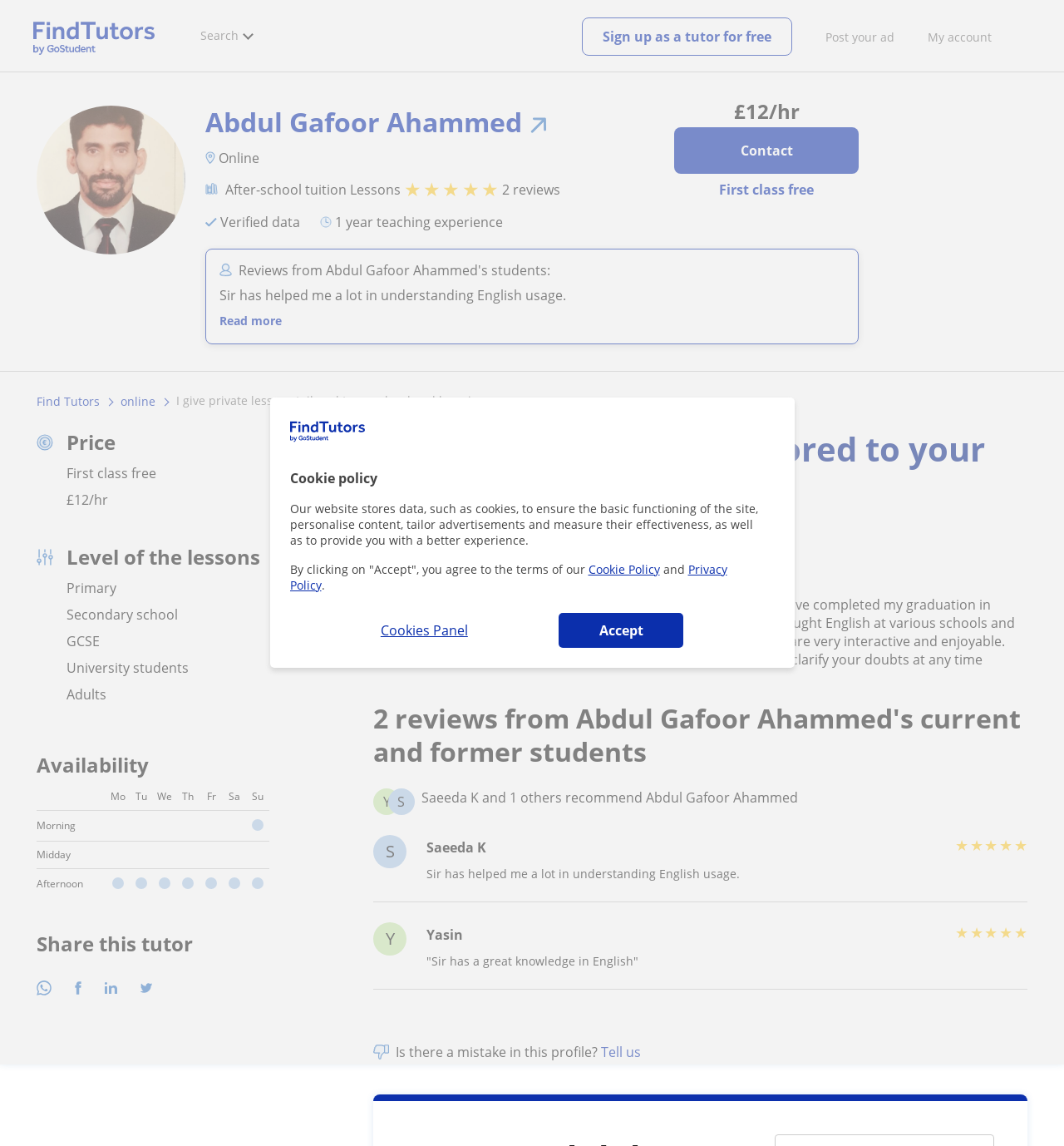Using the description: "Contact", identify the bounding box of the corresponding UI element in the screenshot.

[0.634, 0.111, 0.807, 0.152]